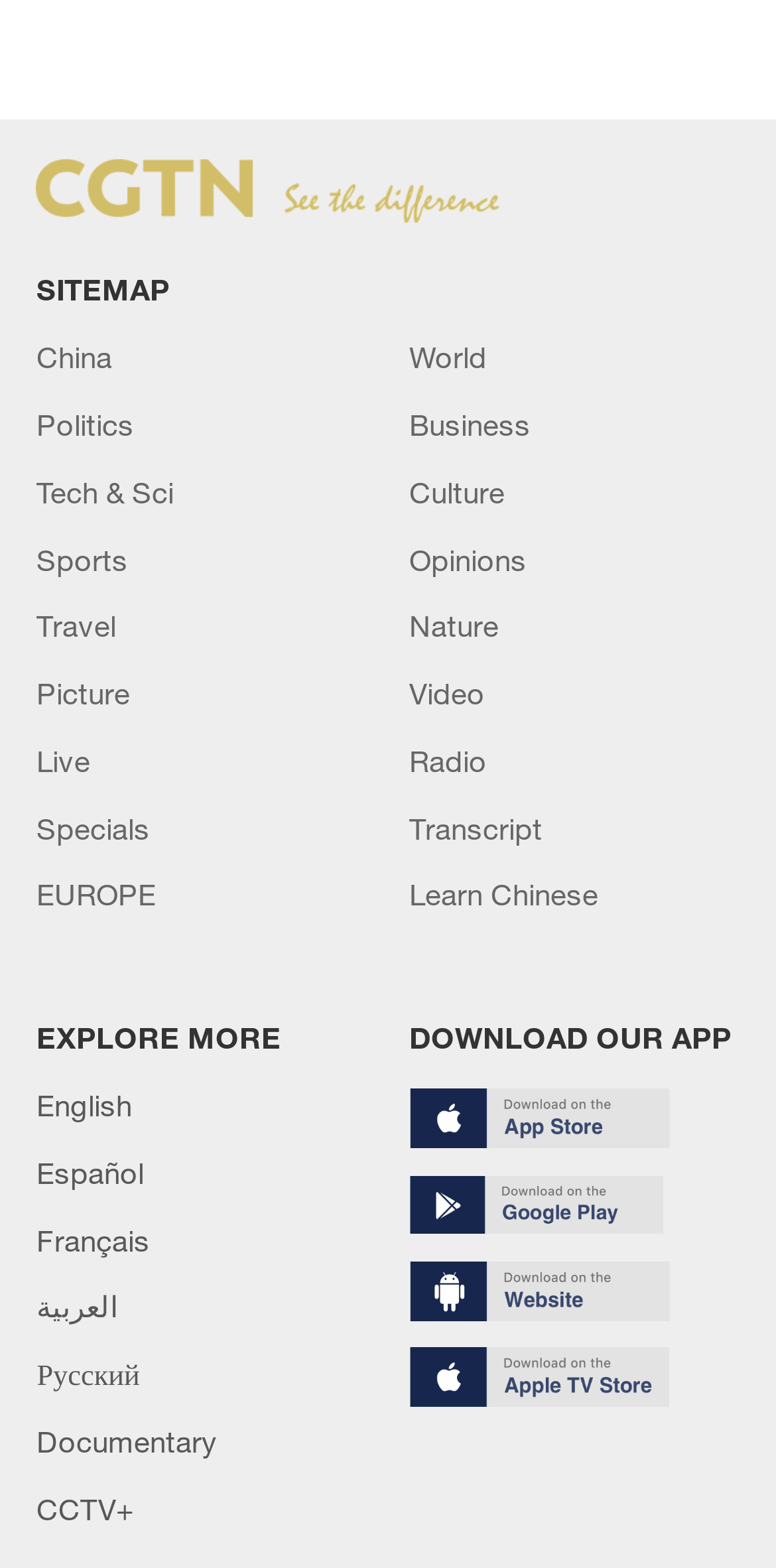Please provide a comprehensive answer to the question below using the information from the image: What is the name of the person mentioned in the article?

The article mentions a person named Zhang, who is referred to as 'Uncle De' out of respect due to his contributions to the people.